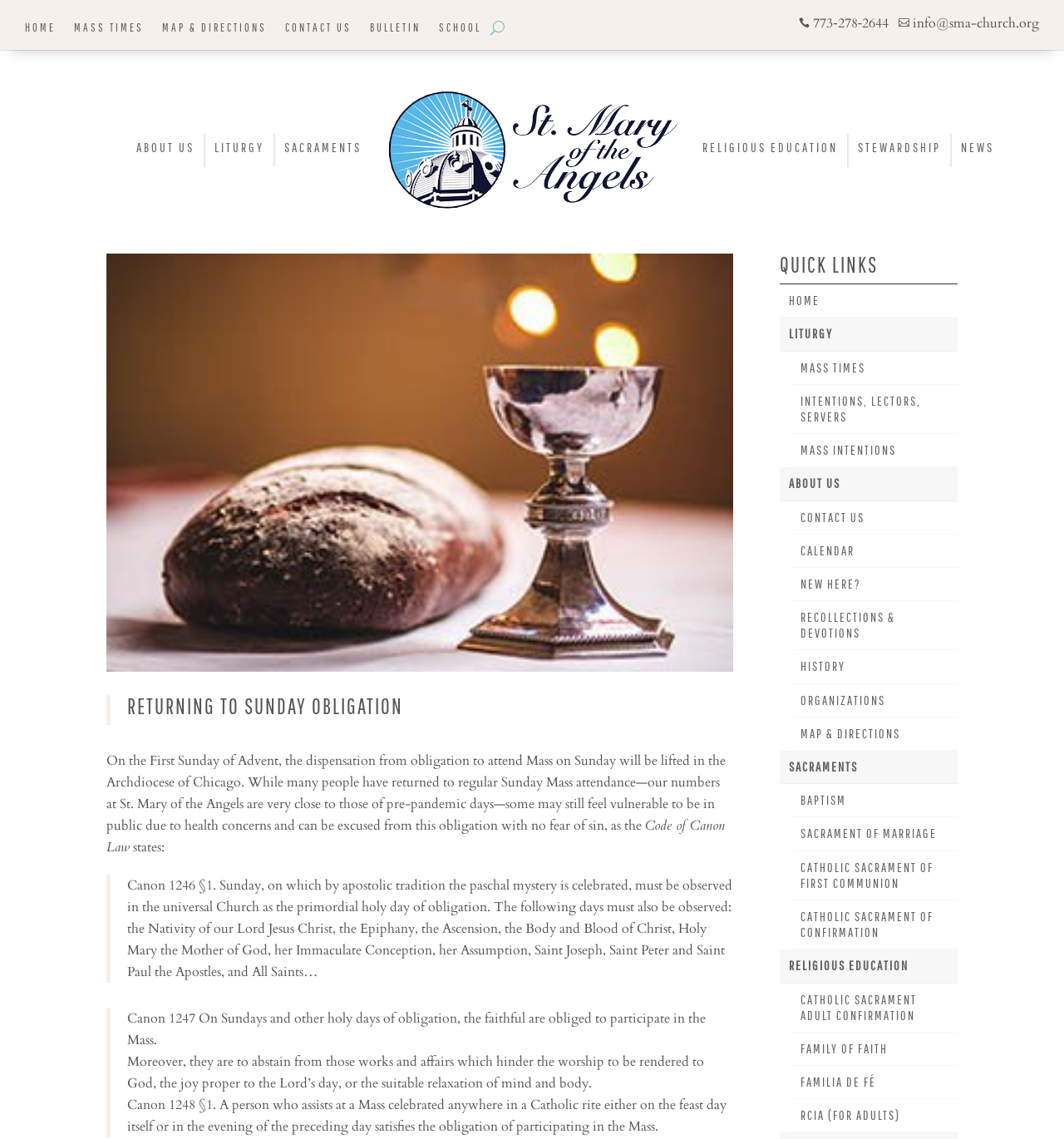Locate the coordinates of the bounding box for the clickable region that fulfills this instruction: "Contact the church".

[0.268, 0.018, 0.33, 0.036]